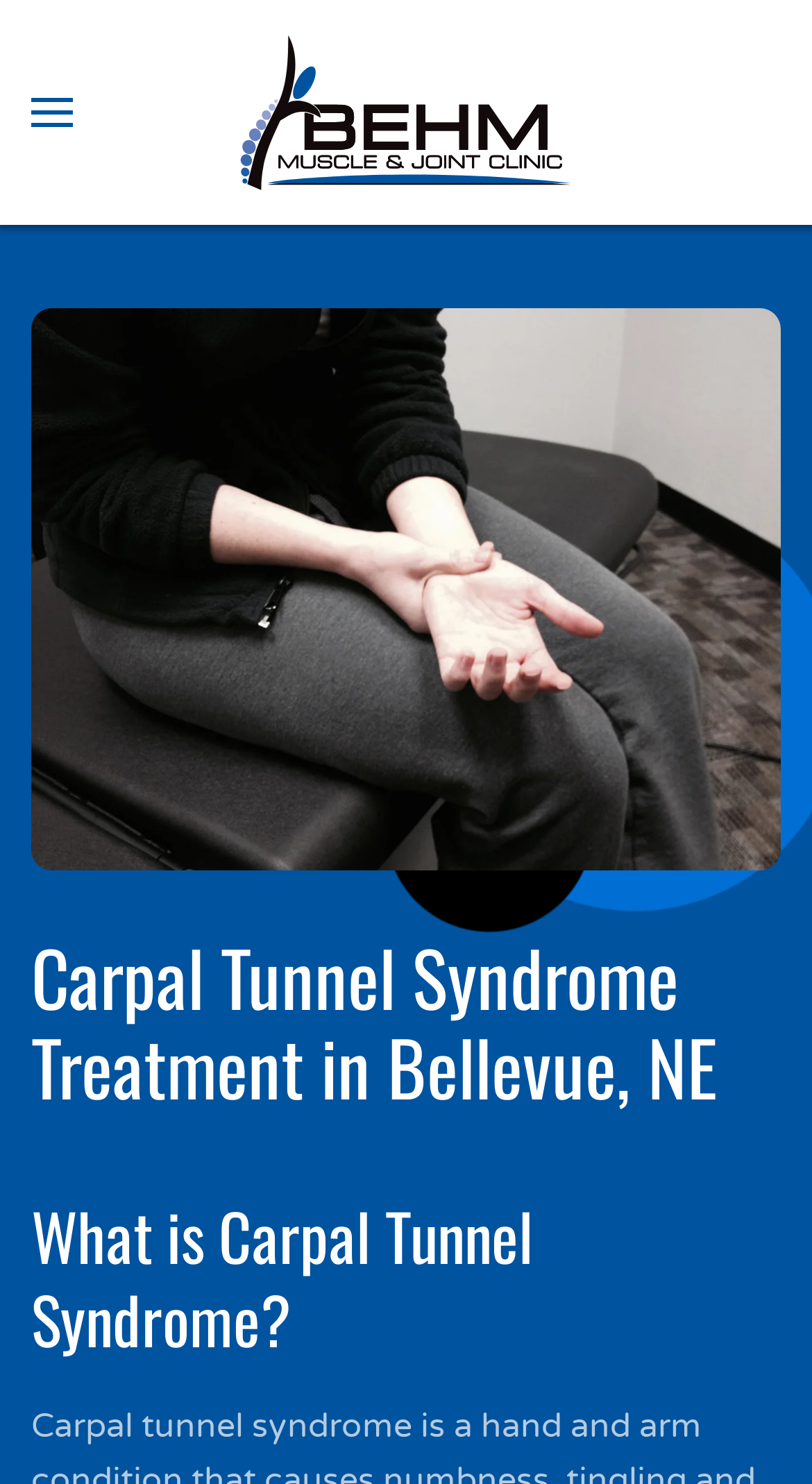Kindly respond to the following question with a single word or a brief phrase: 
Is there an image of a patient on the page?

Yes